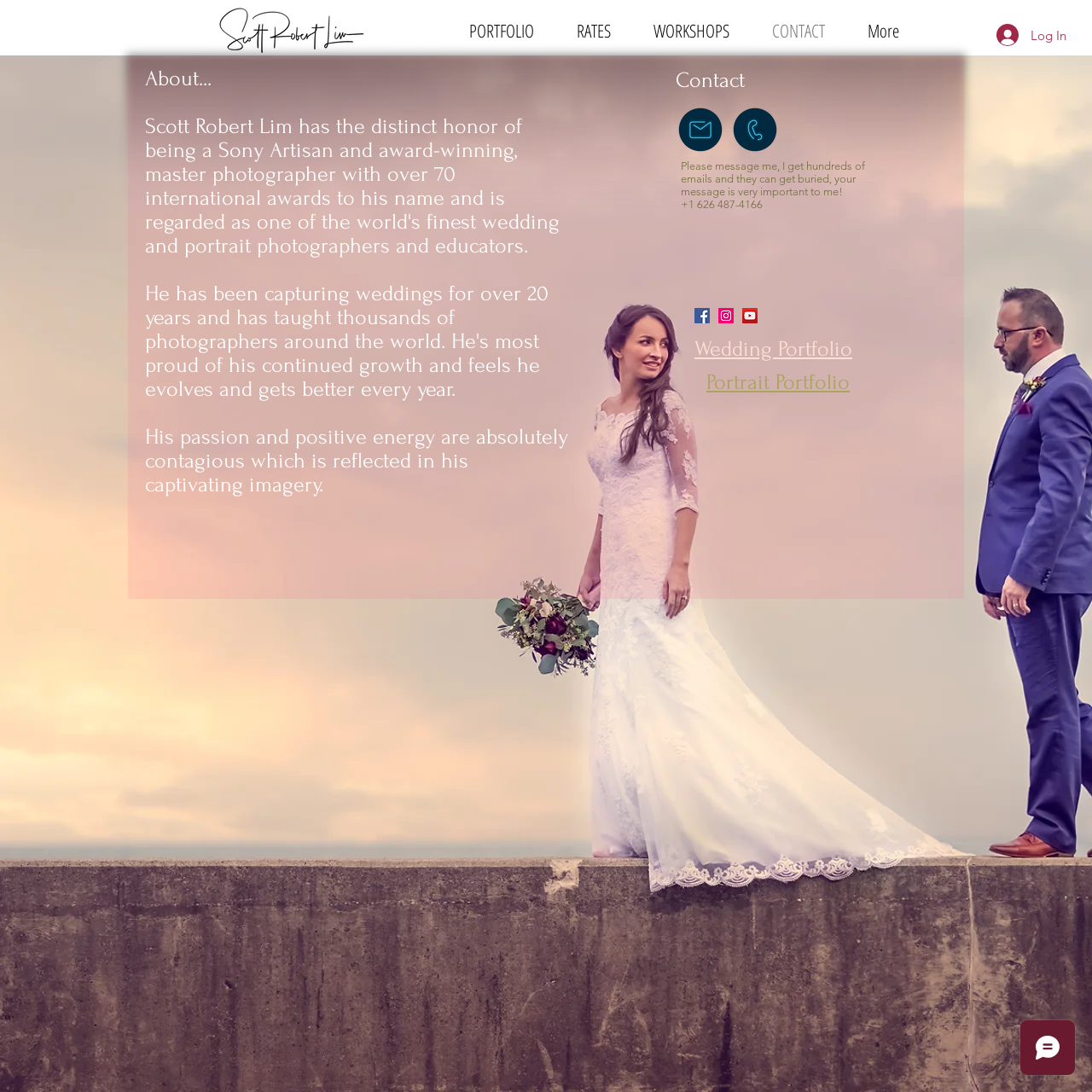Craft a detailed narrative of the webpage's structure and content.

This webpage is about Scott Robert Lim, a Sony Artisan and award-winning wedding and portrait photographer. At the top left corner, there is a profile picture of Scott Robert Lim. Below the profile picture, there is a navigation menu with links to "PORTFOLIO", "RATES", "WORKSHOPS", "CONTACT", and "More". On the top right corner, there is a "Log In" button with a small icon.

The main content of the webpage is divided into two sections. The left section has a series of headings that describe Scott Robert Lim's background and achievements as a photographer. The headings are arranged in a vertical column, with the first heading "About..." at the top, followed by a brief description of Scott Robert Lim's awards and experience. The subsequent headings provide more information about his passion for photography and his teaching experience.

On the right side of the main content, there is a section with a heading "Contact" and a series of images and text fields. There are two small images, followed by a message asking visitors to send a message, as emails can get buried. Below this message, there is a phone number "+1 626 487-4166". Underneath, there is a social media bar with links to Facebook, Instagram, and YouTube, each represented by a small icon.

Further down the page, there are two headings, "Wedding Portfolio" and "Portrait Portfolio", each with a link to the respective portfolio.